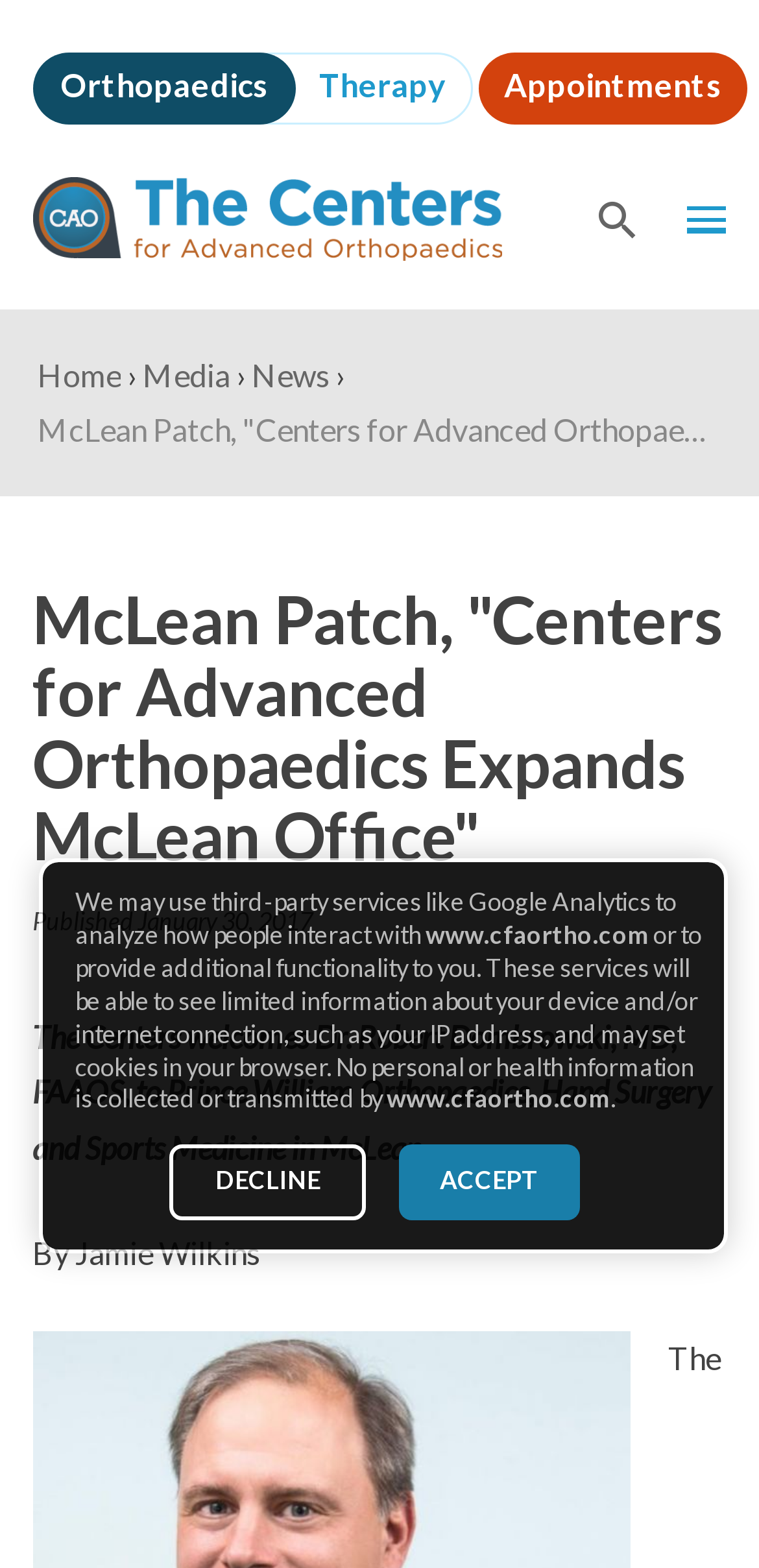What is the name of the doctor mentioned in the article?
Look at the image and construct a detailed response to the question.

I found the answer by reading the article content, specifically the sentence that starts with 'The Centers welcomes Dr. Robert Dombrowski, MD, FAAOS, to Prince William Orthopaedics, Hand Surgery and Sports Medicine in McLean.'